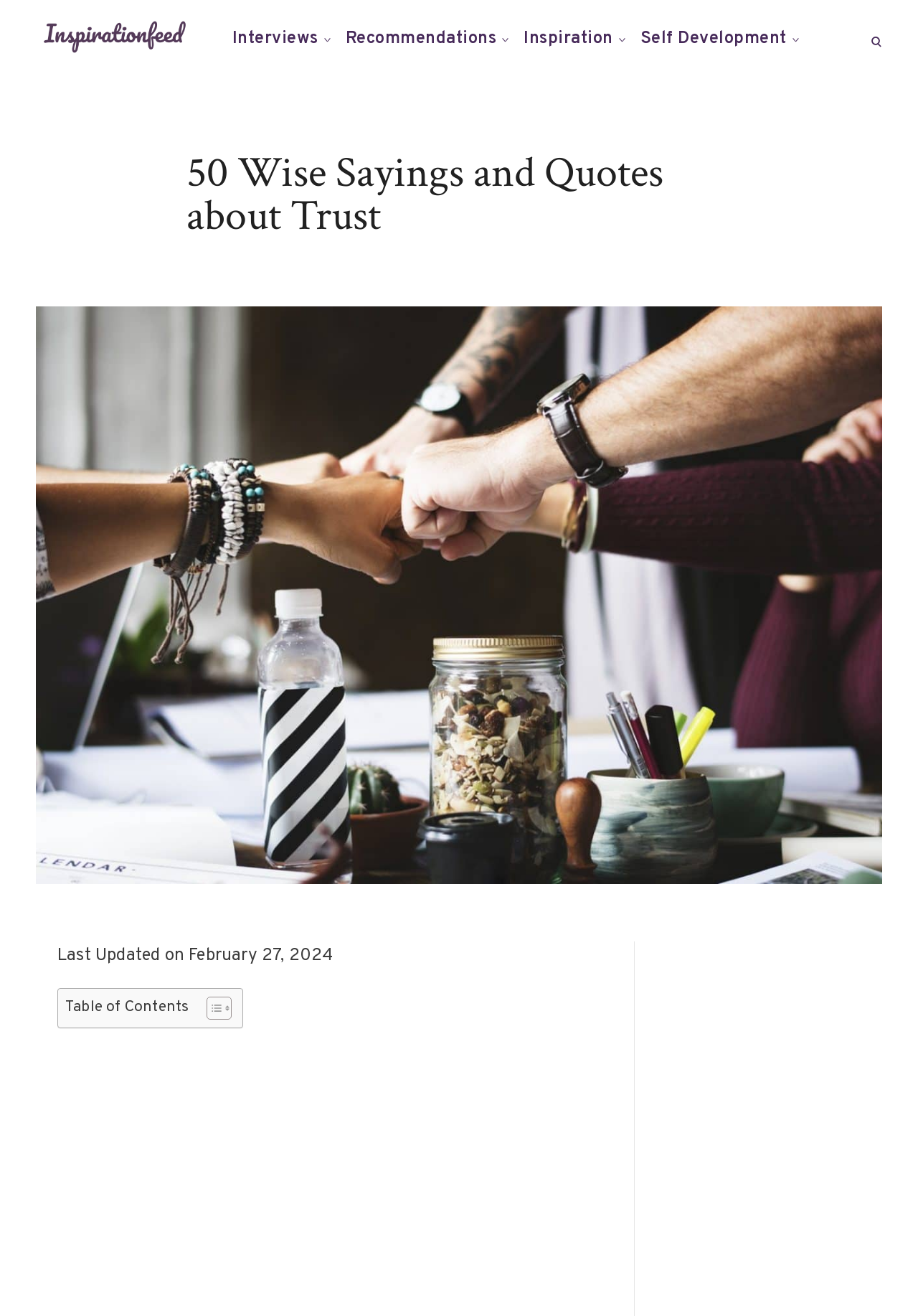Please determine the bounding box coordinates for the element with the description: "Recommendations".

[0.376, 0.021, 0.541, 0.039]